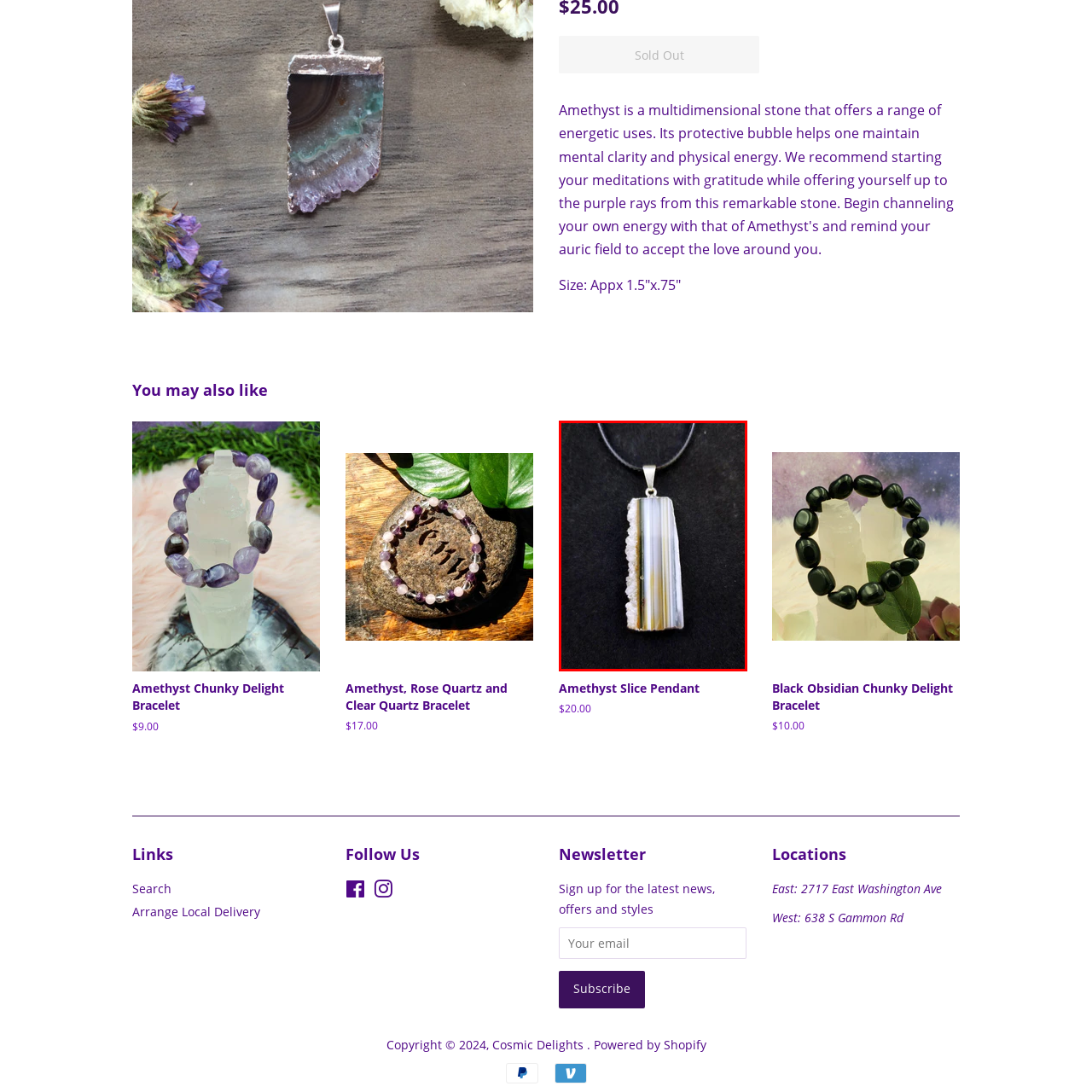What is the regular price of the pendant?
Inspect the image inside the red bounding box and provide a detailed answer drawing from the visual content.

The caption indicates that the regular price of the amethyst slice pendant is $20.00, which is mentioned alongside the descriptive text.